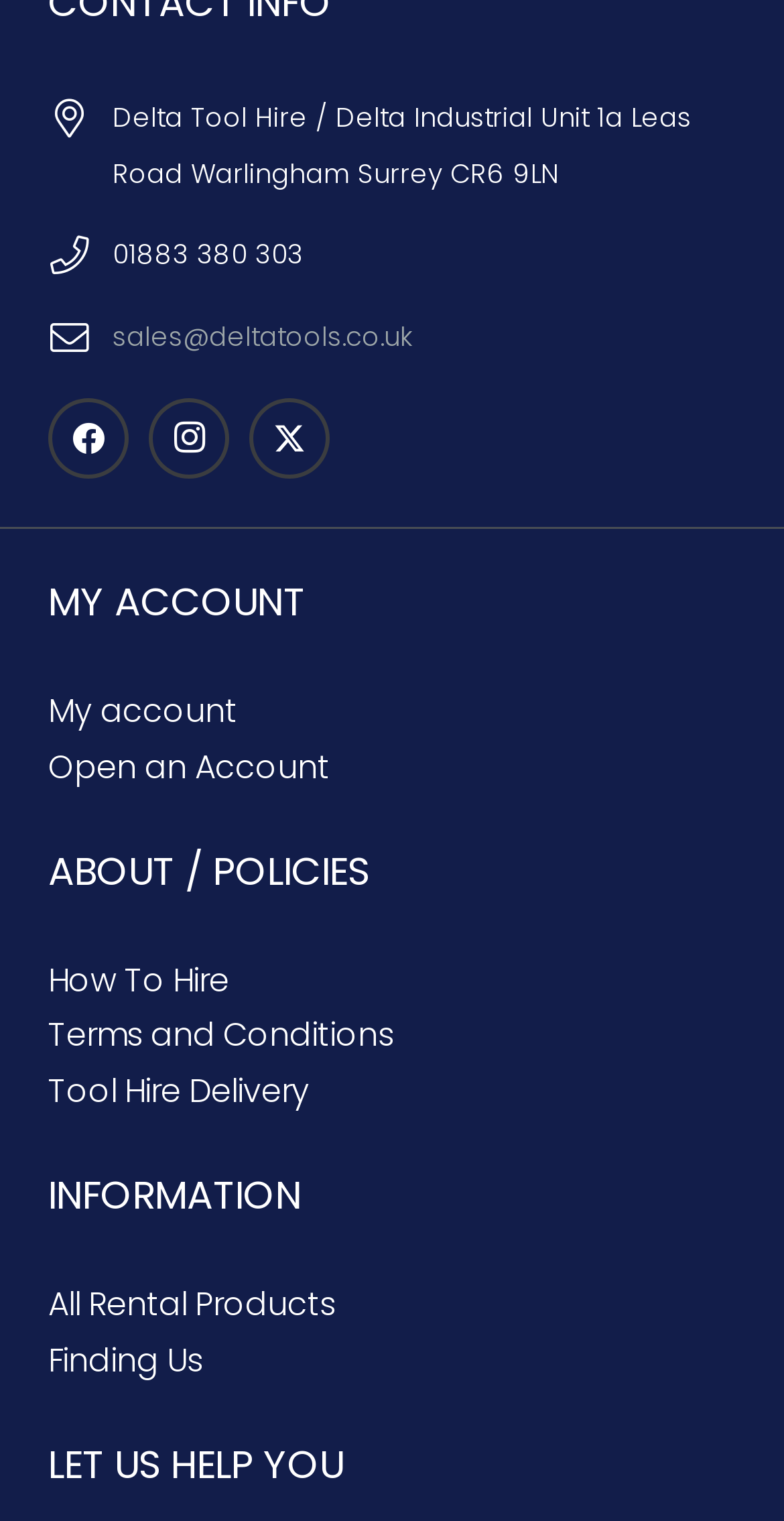Could you determine the bounding box coordinates of the clickable element to complete the instruction: "Access my account"? Provide the coordinates as four float numbers between 0 and 1, i.e., [left, top, right, bottom].

[0.062, 0.452, 0.303, 0.483]